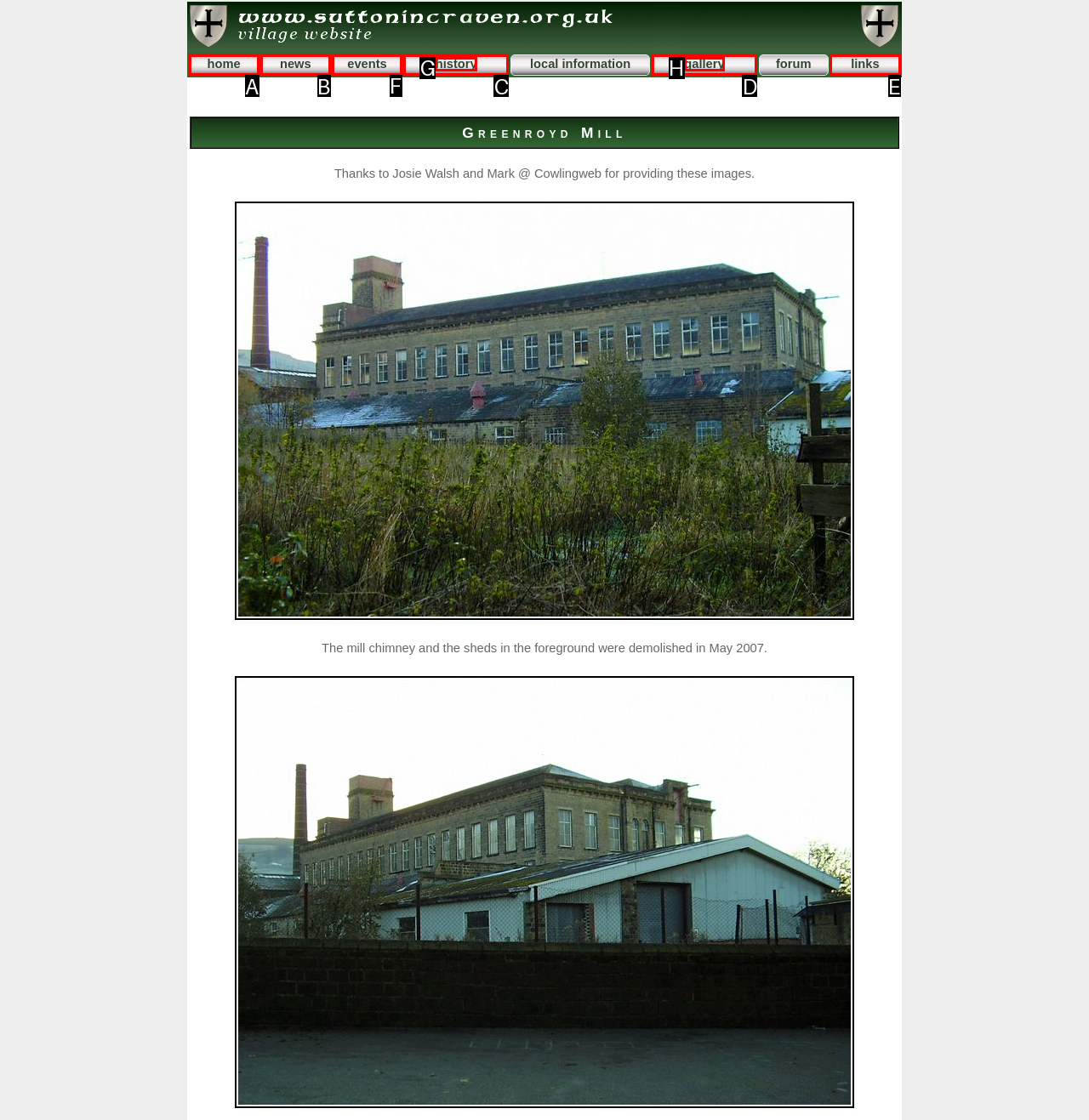Tell me which one HTML element I should click to complete this task: go to events Answer with the option's letter from the given choices directly.

F